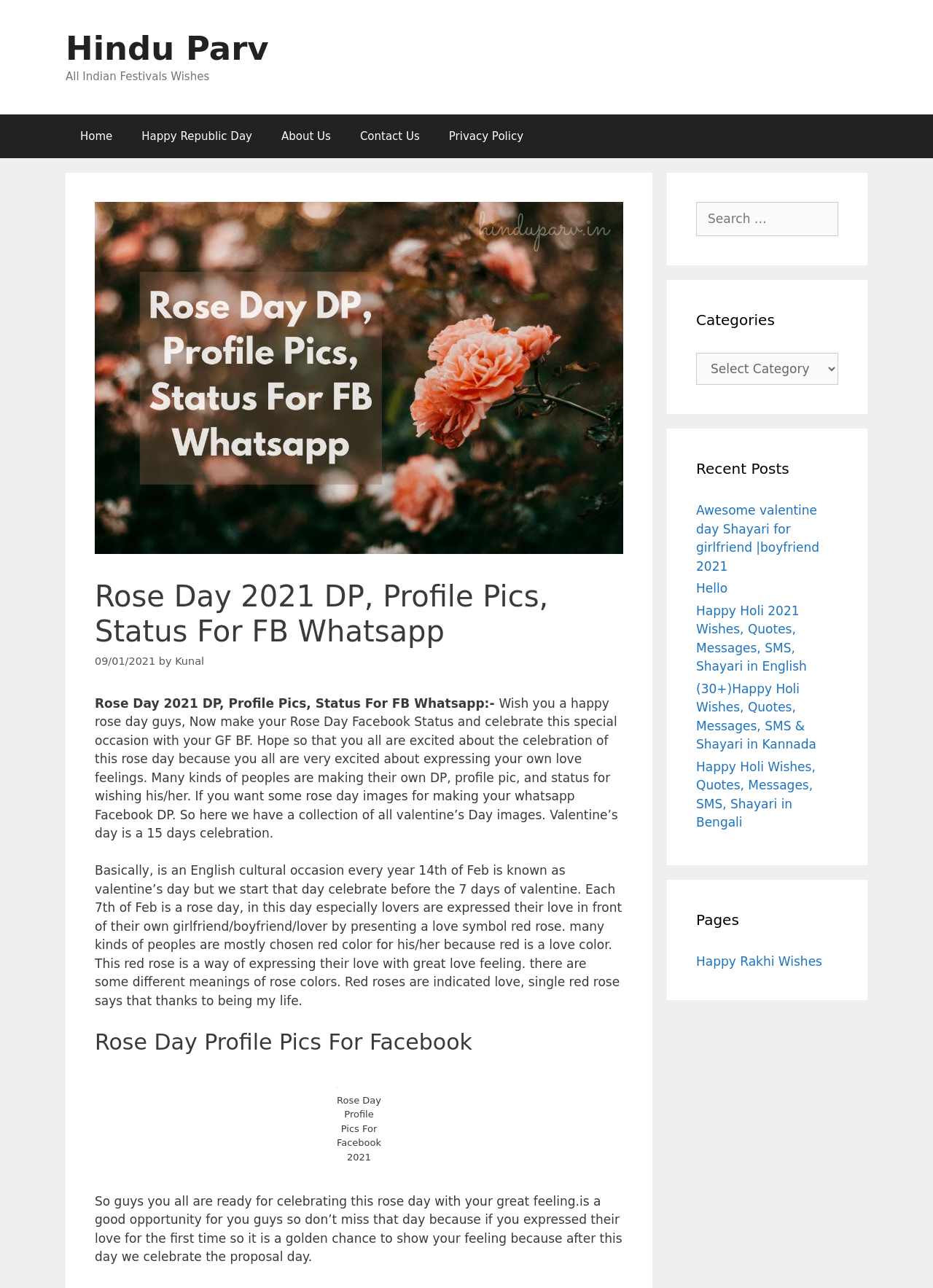Please identify the webpage's heading and generate its text content.

Rose Day 2021 DP, Profile Pics, Status For FB Whatsapp